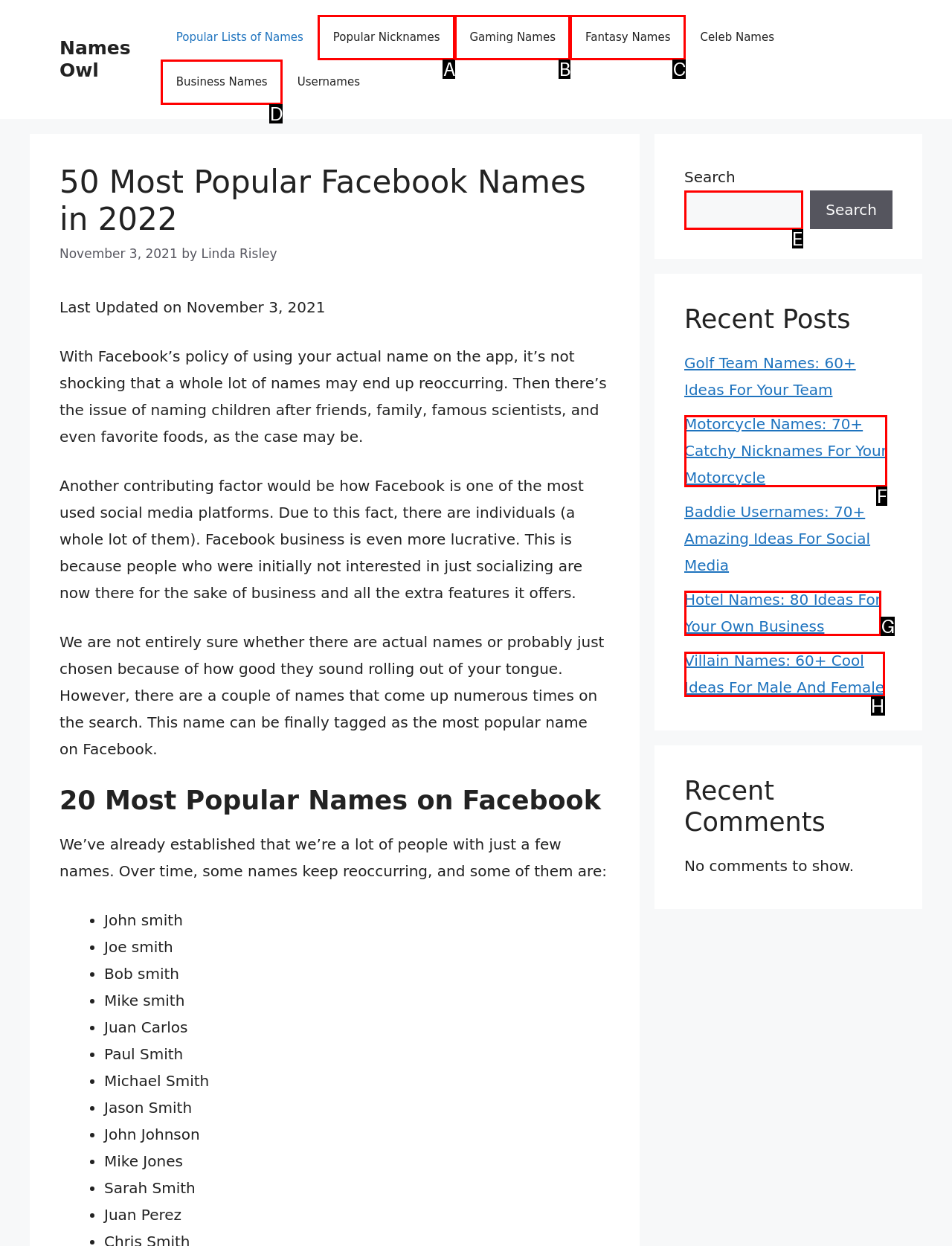To achieve the task: Search for a name, indicate the letter of the correct choice from the provided options.

E